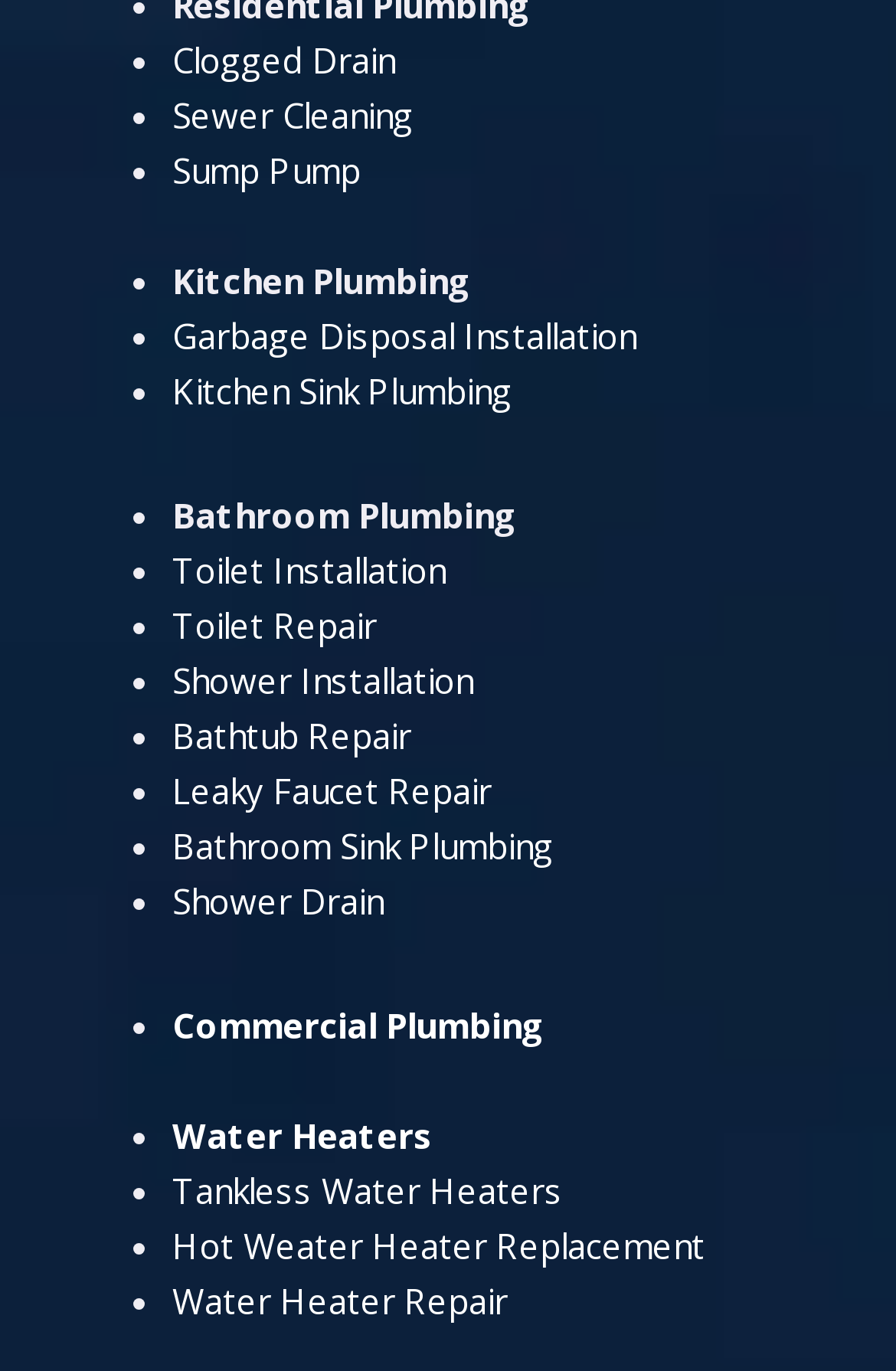How many bathroom plumbing services are listed?
Examine the image and provide an in-depth answer to the question.

I counted the number of link elements under the 'Bathroom Plumbing' category and found six services: 'Toilet Installation', 'Toilet Repair', 'Shower Installation', 'Bathtub Repair', 'Leaky Faucet Repair', and 'Bathroom Sink Plumbing'.